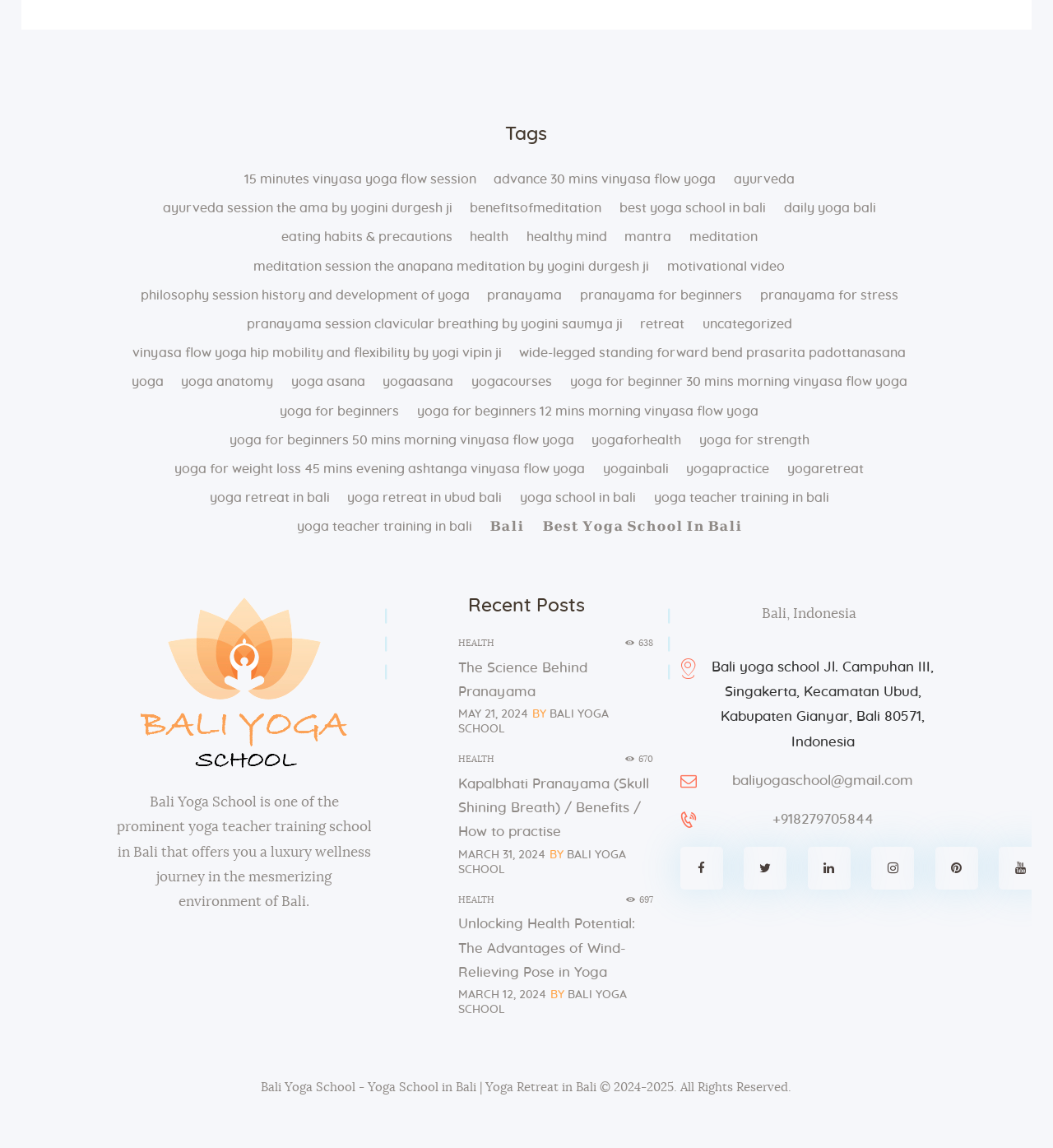Bounding box coordinates are to be given in the format (top-left x, top-left y, bottom-right x, bottom-right y). All values must be floating point numbers between 0 and 1. Provide the bounding box coordinate for the UI element described as: The Science Behind Pranayama

[0.435, 0.571, 0.622, 0.613]